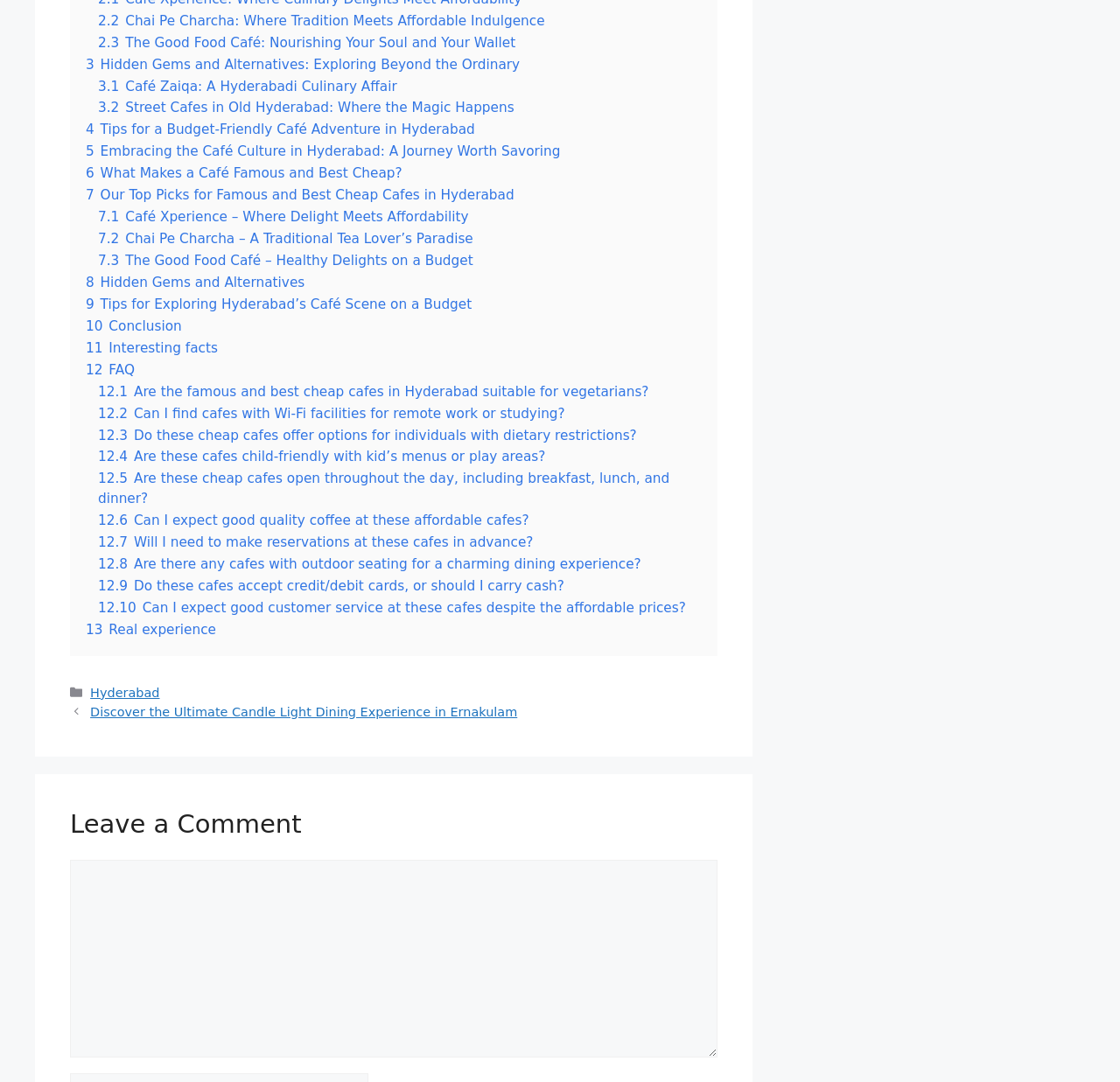Please identify the bounding box coordinates of the element on the webpage that should be clicked to follow this instruction: "Leave a comment". The bounding box coordinates should be given as four float numbers between 0 and 1, formatted as [left, top, right, bottom].

[0.062, 0.795, 0.641, 0.977]